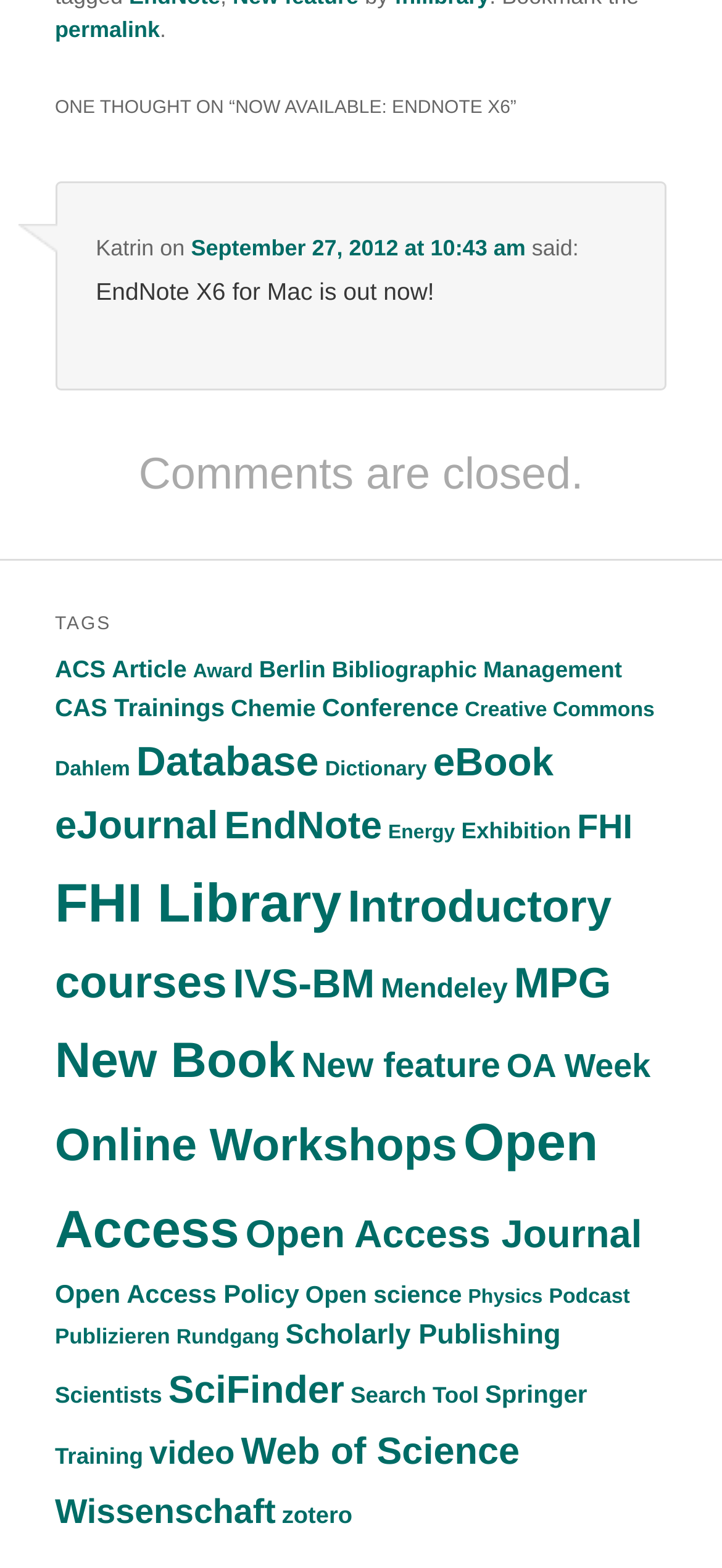Please identify the bounding box coordinates of the element's region that needs to be clicked to fulfill the following instruction: "Read the article 'EndNote X6 for Mac is out now!'". The bounding box coordinates should consist of four float numbers between 0 and 1, i.e., [left, top, right, bottom].

[0.133, 0.177, 0.601, 0.195]